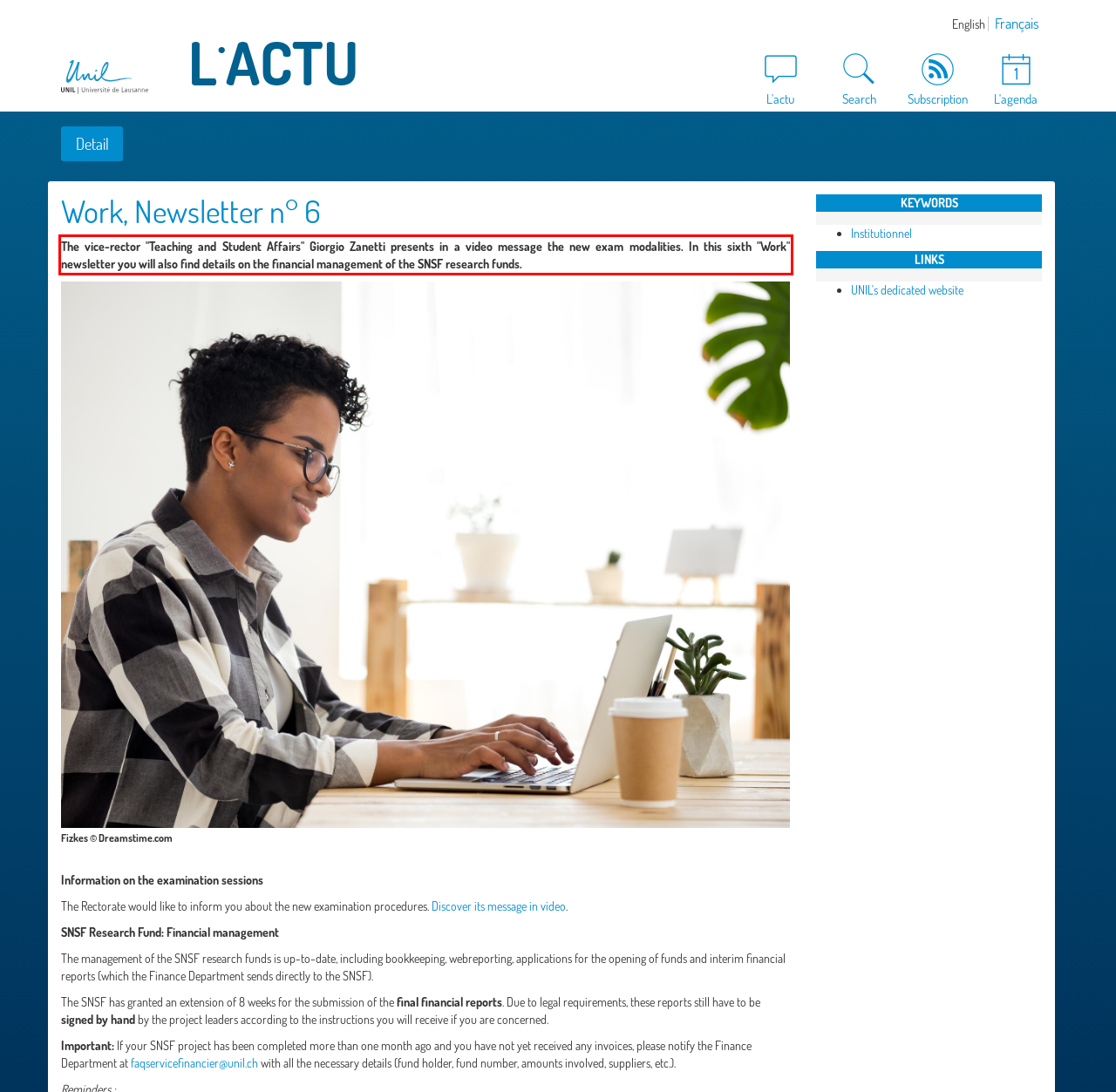With the given screenshot of a webpage, locate the red rectangle bounding box and extract the text content using OCR.

The vice-rector "Teaching and Student Affairs" Giorgio Zanetti presents in a video message the new exam modalities. In this sixth "Work" newsletter you will also find details on the financial management of the SNSF research funds.